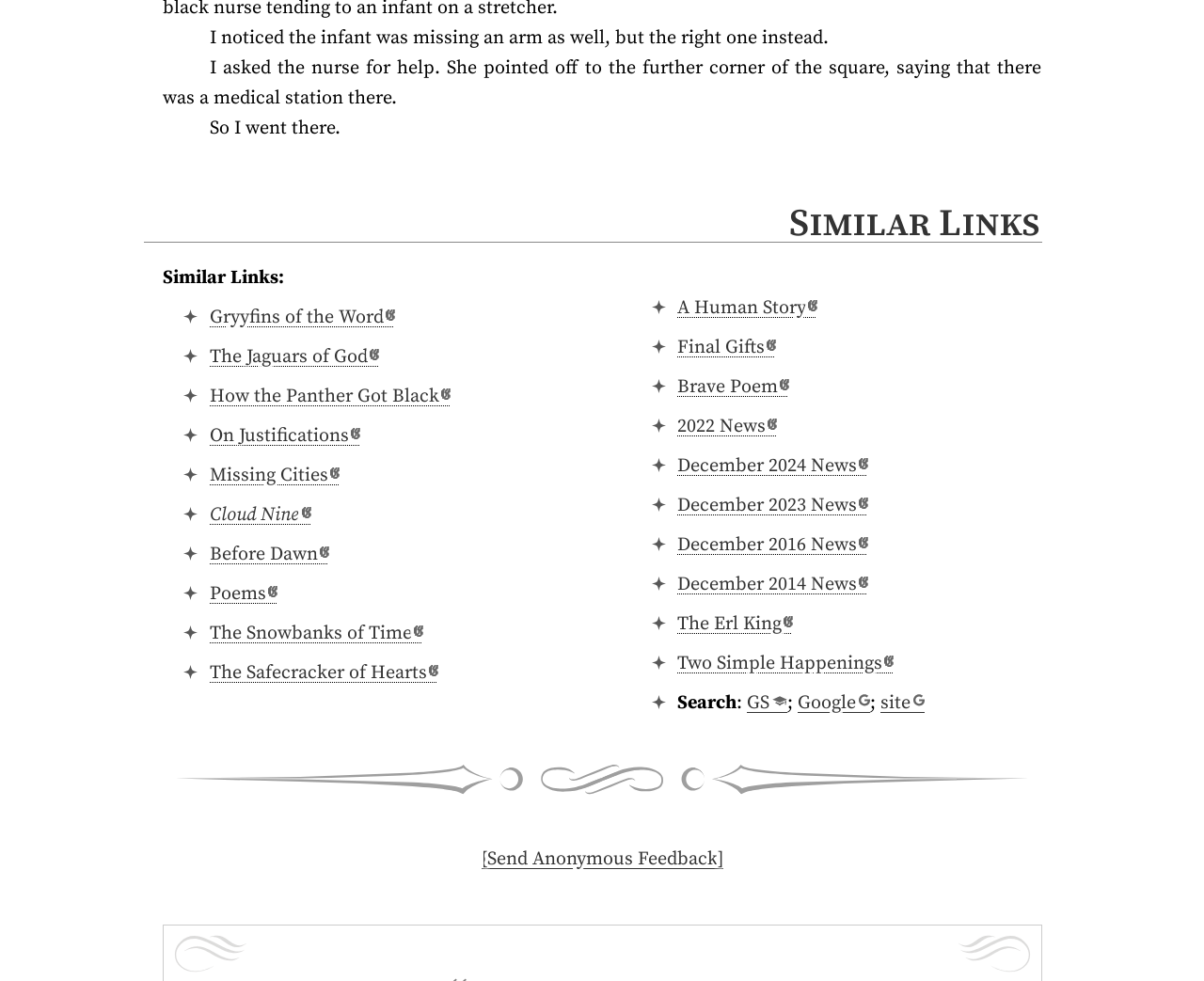Determine the bounding box coordinates of the clickable element to achieve the following action: 'Search'. Provide the coordinates as four float values between 0 and 1, formatted as [left, top, right, bottom].

[0.562, 0.702, 0.612, 0.729]